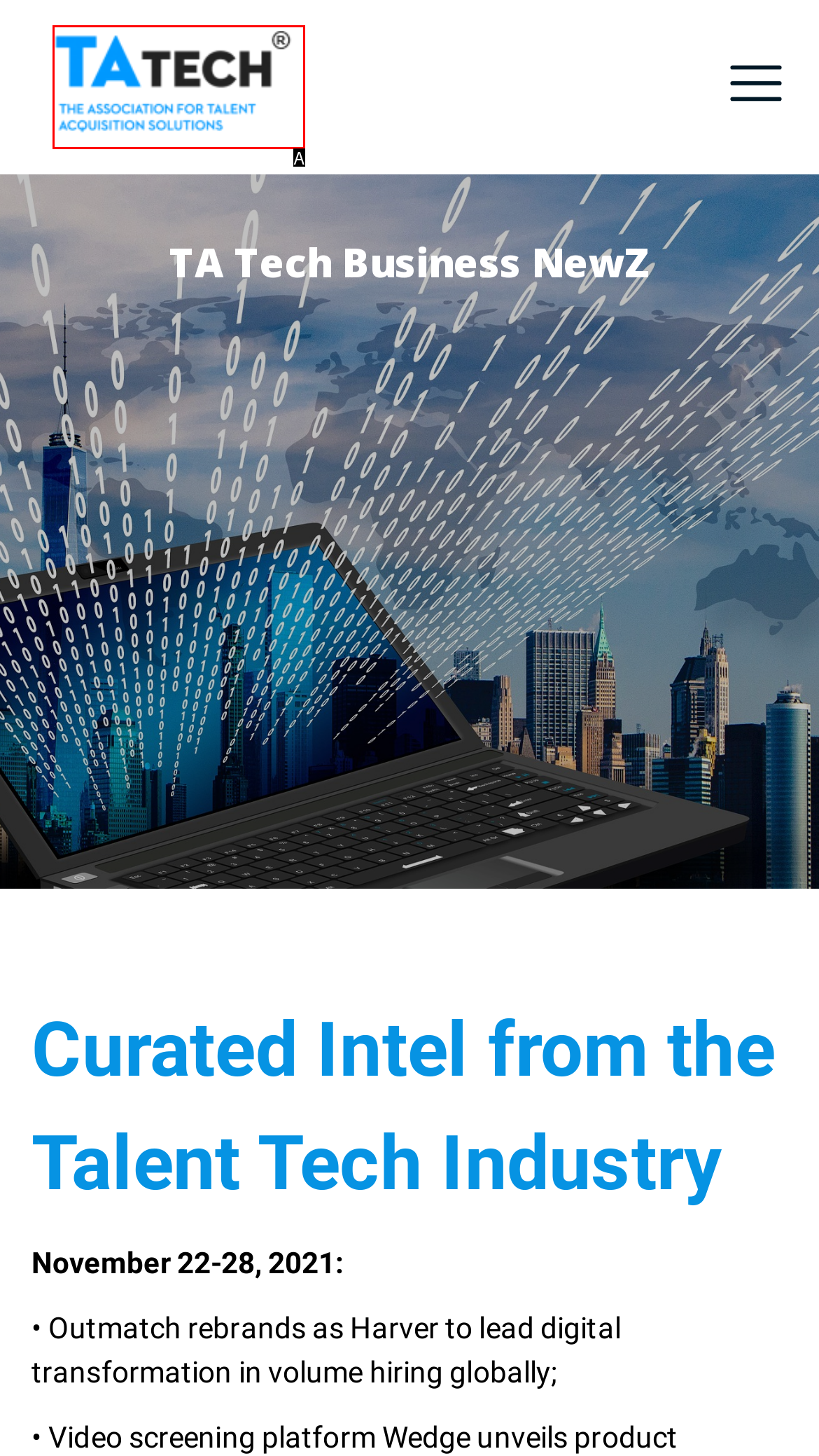From the given choices, determine which HTML element aligns with the description: alt="site-logo" Respond with the letter of the appropriate option.

A